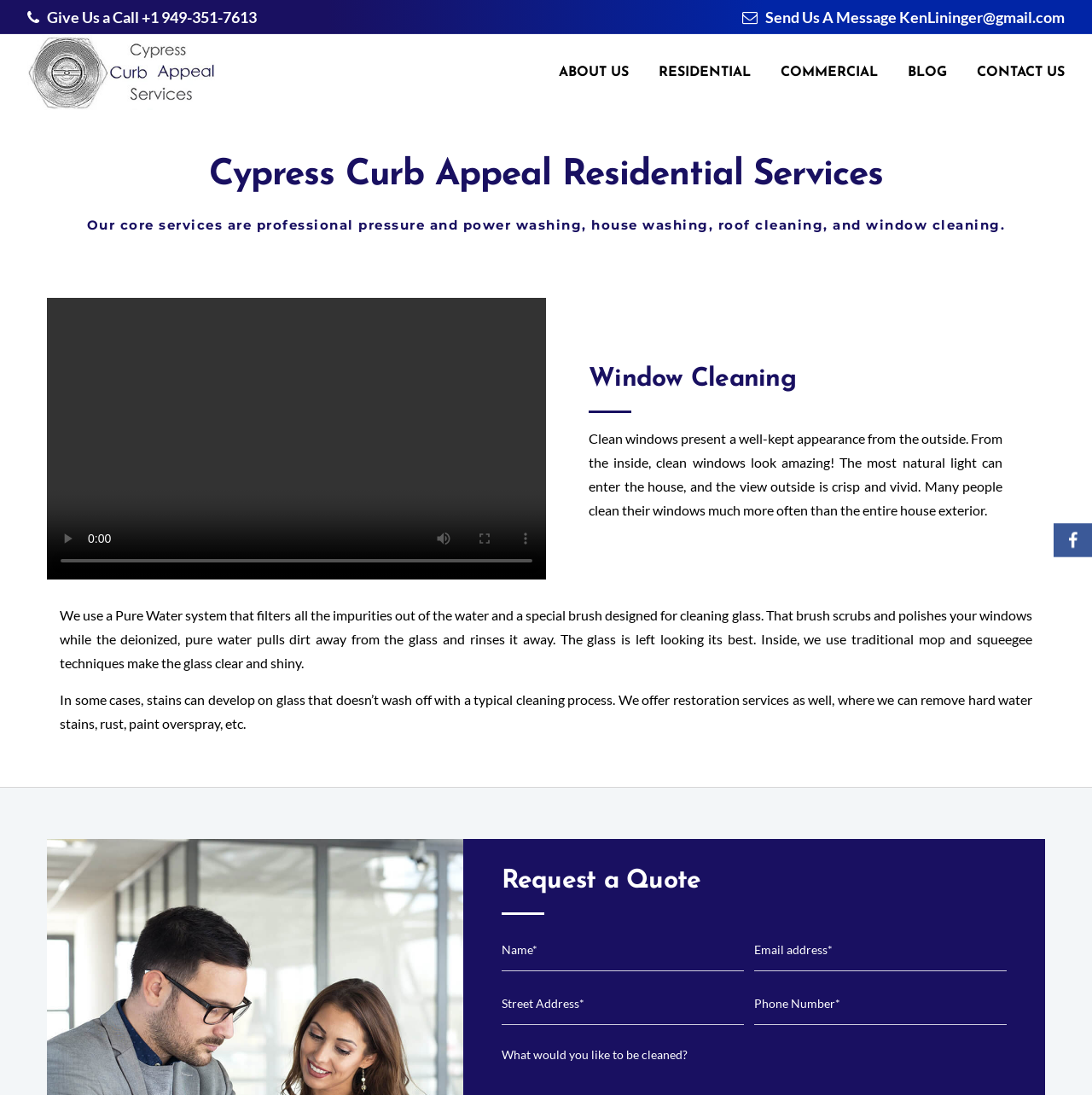Locate the bounding box coordinates of the element that needs to be clicked to carry out the instruction: "Call the company". The coordinates should be given as four float numbers ranging from 0 to 1, i.e., [left, top, right, bottom].

[0.13, 0.007, 0.235, 0.024]